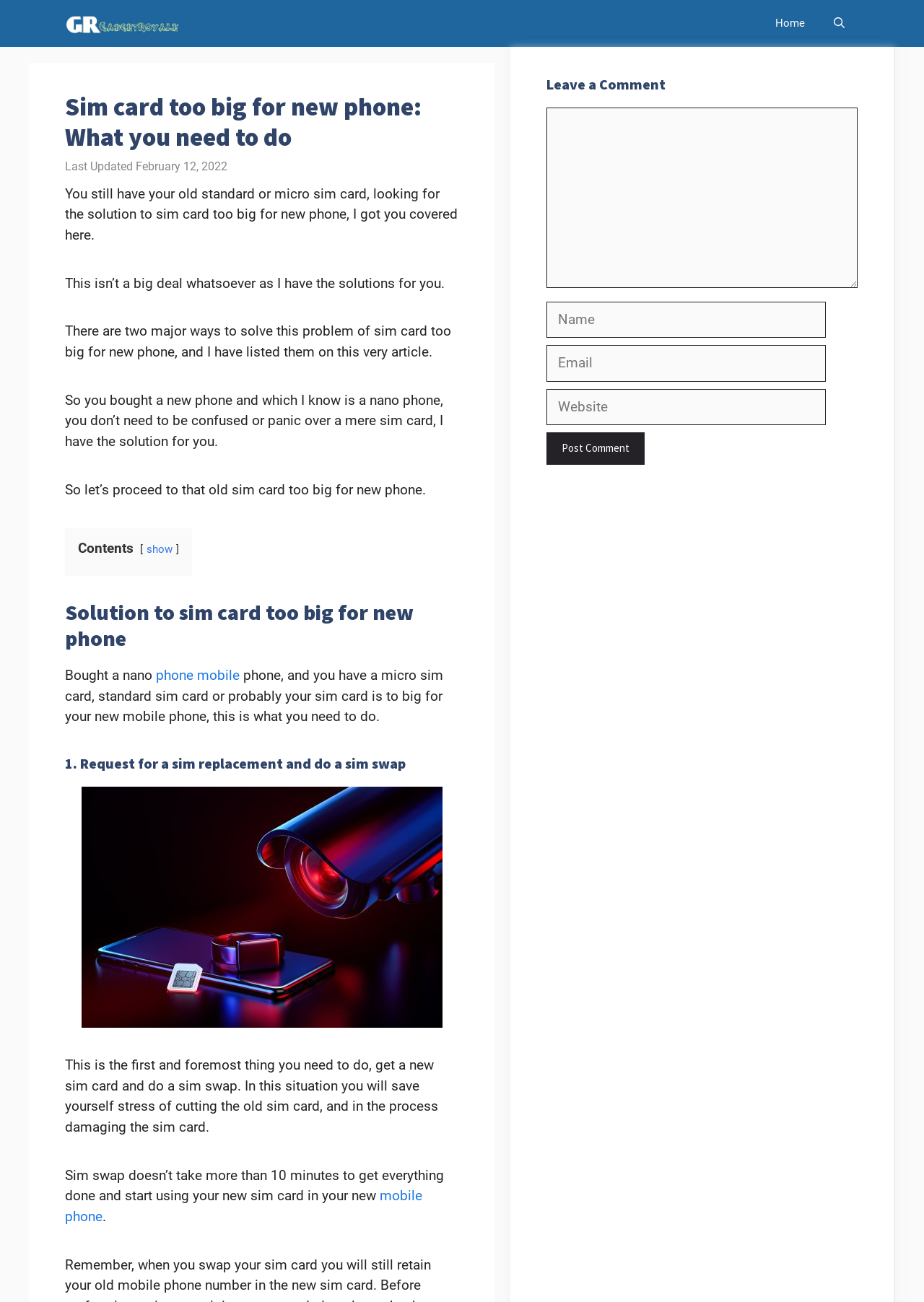Generate an in-depth caption that captures all aspects of the webpage.

This webpage is about finding a solution to a sim card being too big for a new phone. At the top, there is a navigation bar with a logo "Gadgetroyale" on the left and links to "Home" and a search button on the right. Below the navigation bar, there is a header section with a title "Sim card too big for new phone: What you need to do" and a date "February 12, 2022". 

Following the header section, there are several paragraphs of text explaining the problem and the solutions. The text is divided into sections, with headings such as "Solution to sim card too big for new phone" and "1. Request for a sim replacement and do a sim swap". There is also an image related to the topic of sim cards. 

On the right side of the page, there is a comment section with a heading "Leave a Comment" and several text boxes for users to input their name, email, and website. There is also a "Post Comment" button below the text boxes.